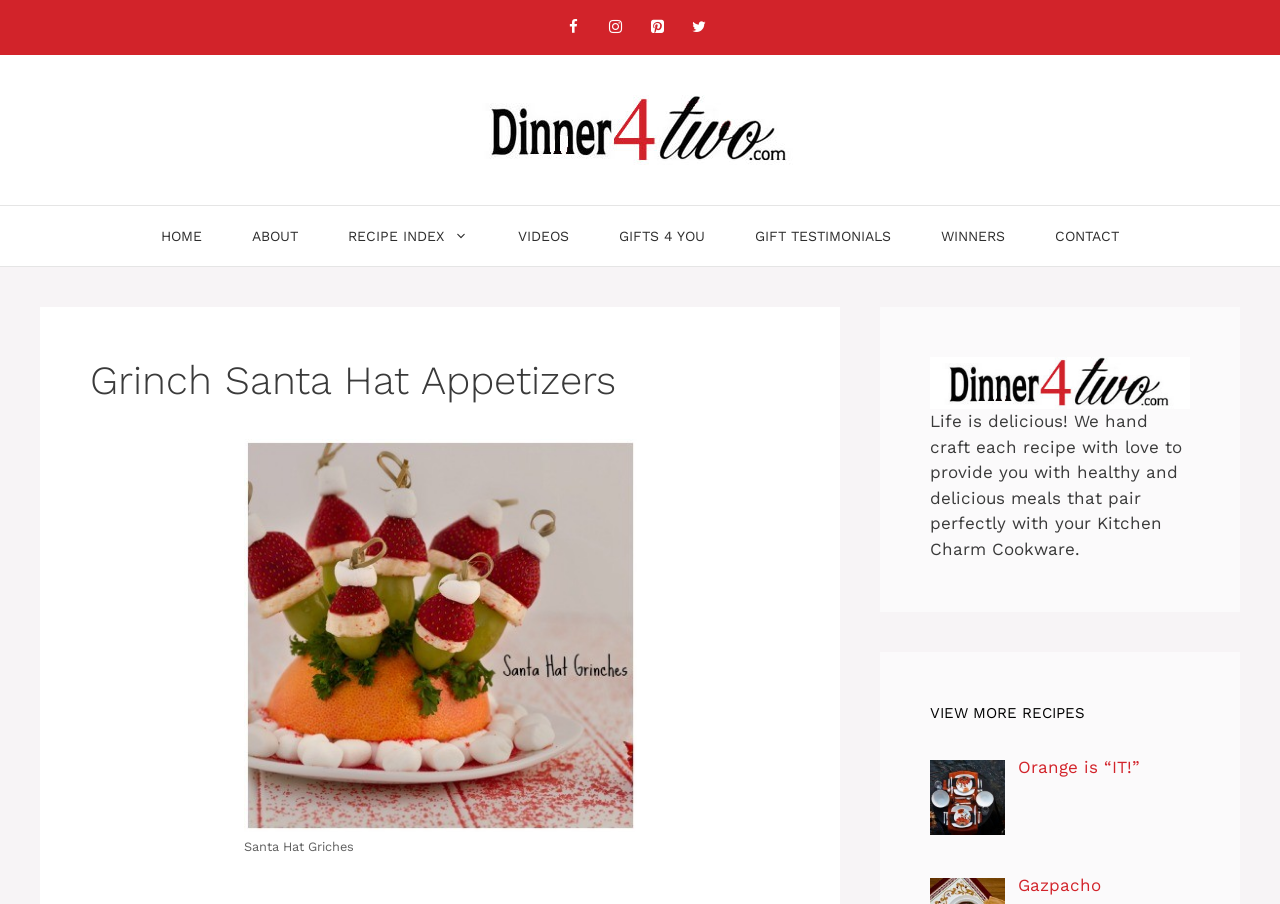Summarize the webpage with a detailed and informative caption.

This webpage is about Grinch Santa Hat Appetizers and is part of the "Dinner 4 Two" website. At the top, there are social media links to Facebook, Instagram, Pinterest, and Twitter. Below that, there is a banner with the site's name, "Dinner 4 Two", accompanied by an image of the same name.

The main navigation menu is located below the banner, with links to "HOME", "ABOUT", "RECIPE INDEX", "VIDEOS", "GIFTS 4 YOU", "GIFT TESTIMONIALS", "WINNERS", and "CONTACT".

The main content area is divided into two sections. On the left, there is a heading that reads "Grinch Santa Hat Appetizers" and an image of Santa Hat Griches with a caption. On the right, there is a block of text that describes the website's mission, stating that they handcraft each recipe with love to provide healthy and delicious meals.

Below the main content area, there is a call-to-action heading that reads "VIEW MORE RECIPES" and two links to specific recipes, "Orange is “IT!”" and "Gazpacho".